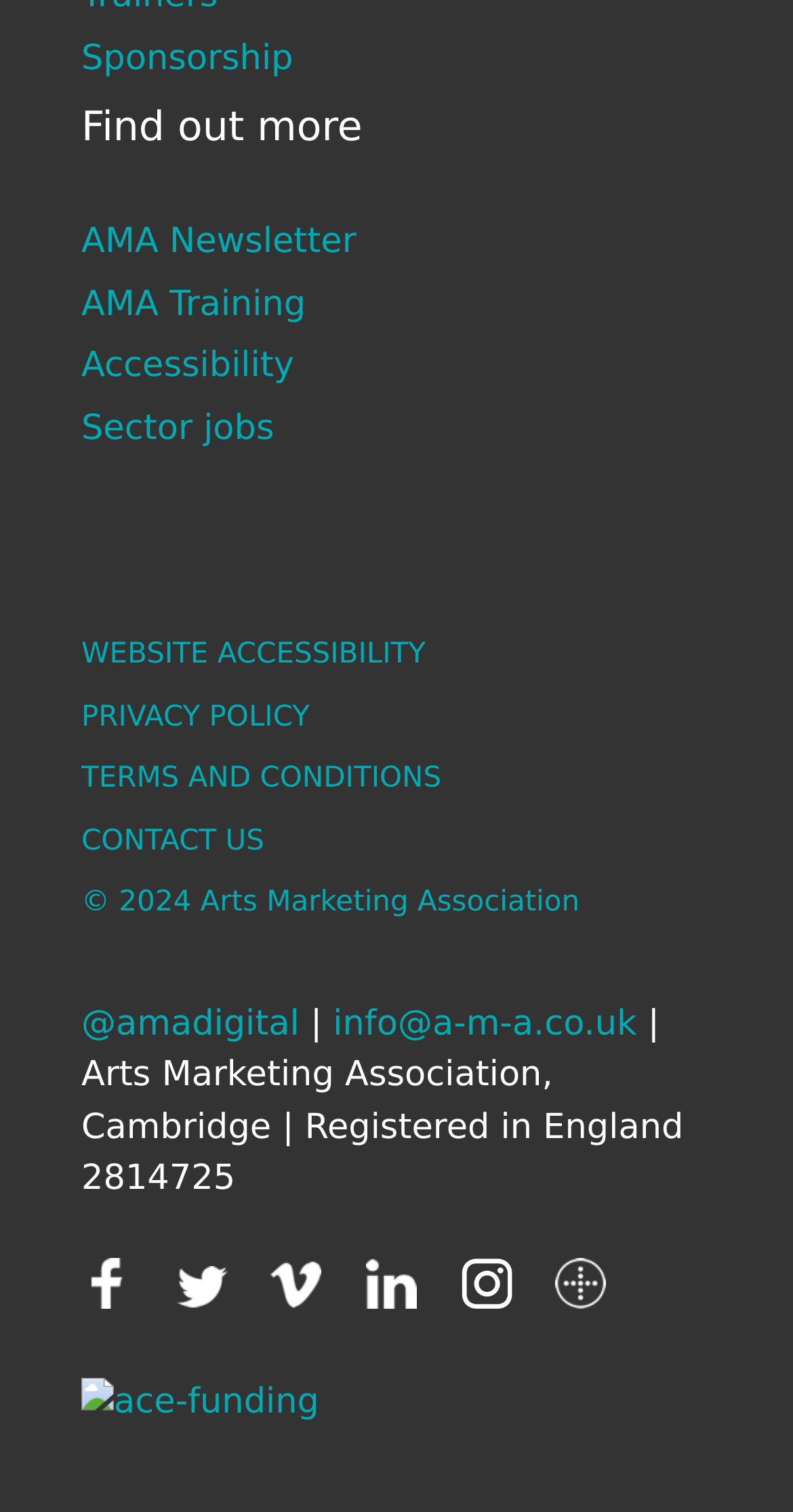Provide the bounding box coordinates of the area you need to click to execute the following instruction: "Click on Sponsorship".

[0.103, 0.025, 0.37, 0.052]